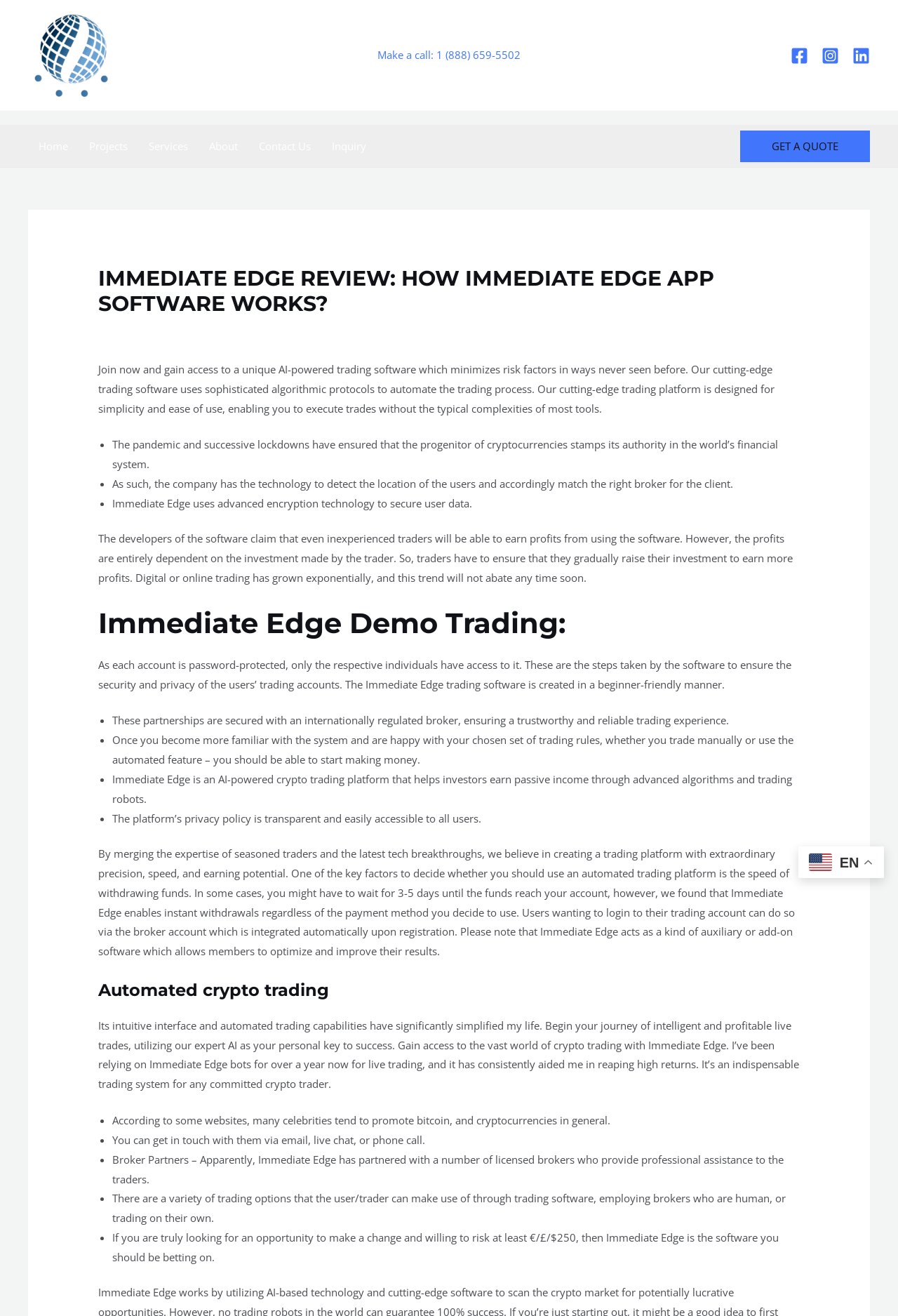Identify the bounding box coordinates for the region to click in order to carry out this instruction: "Check the 'Facebook' social media link". Provide the coordinates using four float numbers between 0 and 1, formatted as [left, top, right, bottom].

[0.88, 0.036, 0.9, 0.049]